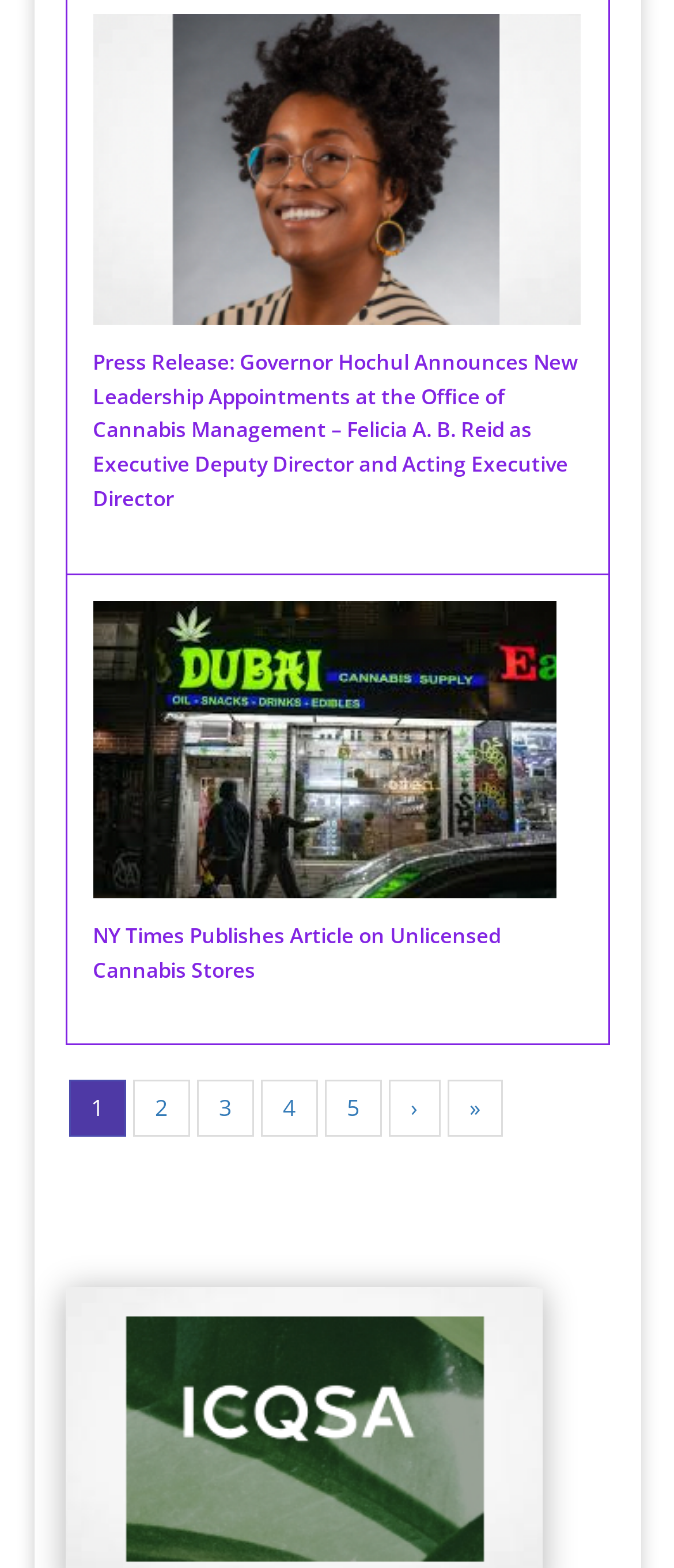Answer the following in one word or a short phrase: 
What is the topic of the second article?

Unlicensed Cannabis Stores